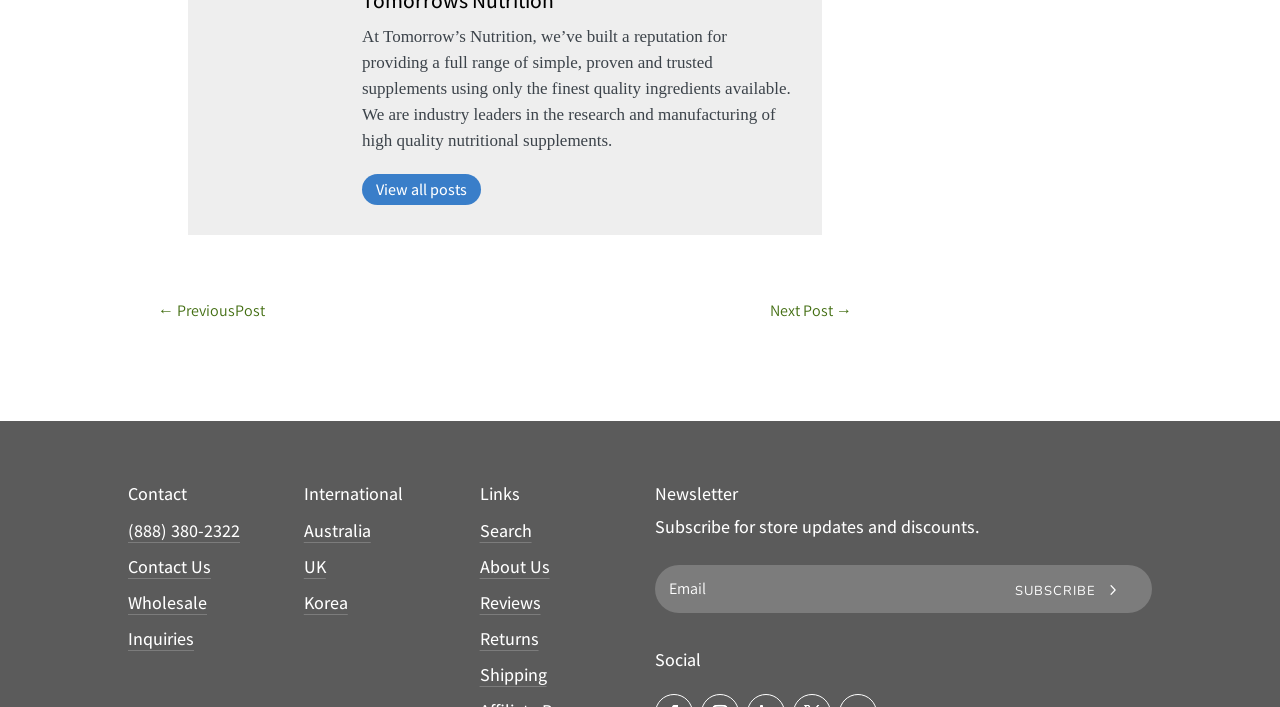Determine the bounding box coordinates of the clickable element necessary to fulfill the instruction: "Subscribe to the newsletter". Provide the coordinates as four float numbers within the 0 to 1 range, i.e., [left, top, right, bottom].

[0.771, 0.799, 0.9, 0.867]